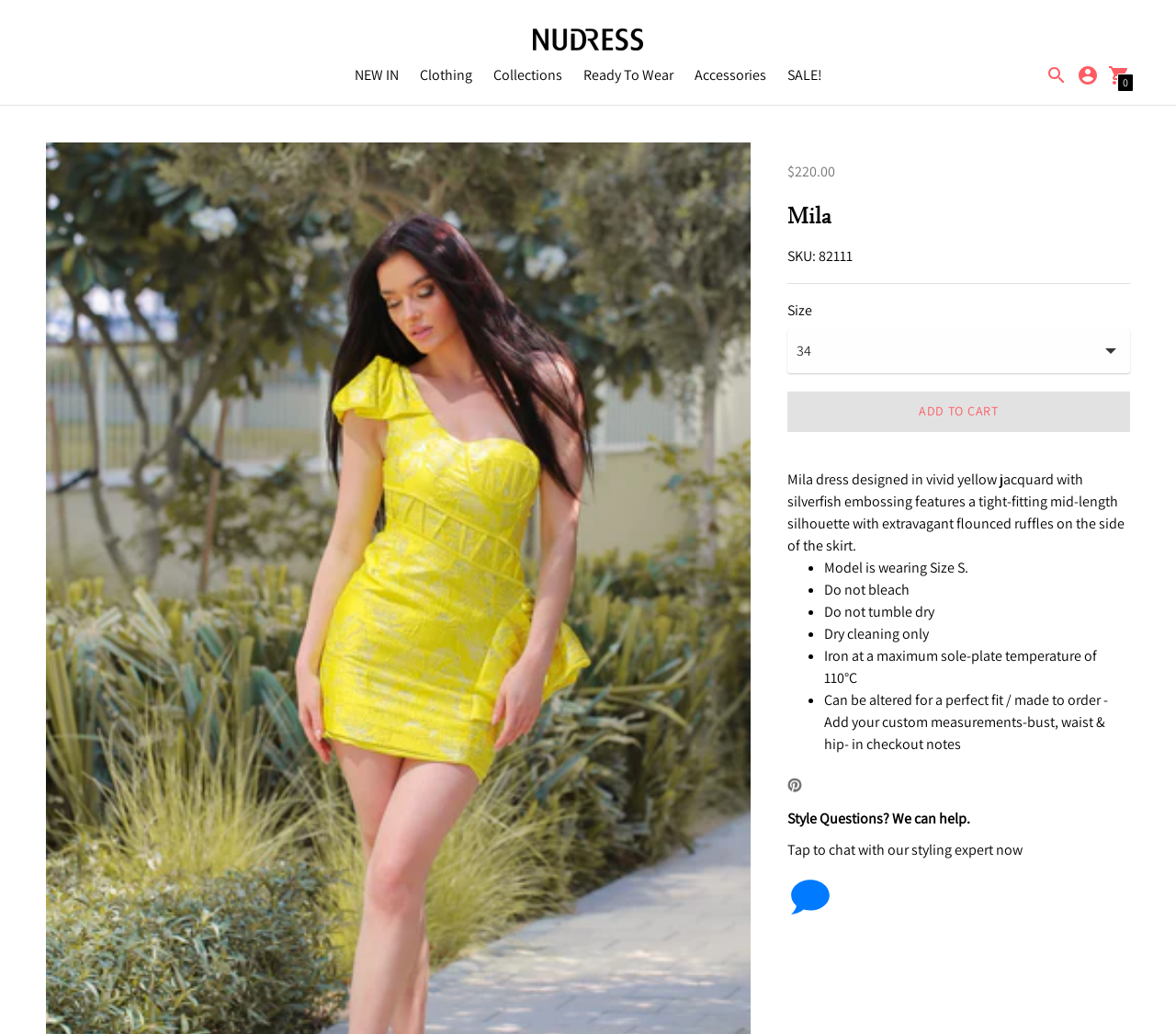Articulate a detailed summary of the webpage's content and design.

The webpage is about a product, specifically a dress called "Mila" from the brand "NUDRESS™". At the top, there is a header section with the brand name "NUDRESS™" and several links to different categories such as "NEW IN", "Clothing", "Collections", and "SALE!". There are also two small images on the top right corner.

Below the header, there is a section displaying the product information. The product name "Mila" is in a large font, and below it, there is a price tag of "$220.00" and a label "Regular price". The product description is provided in a paragraph, which mentions the features of the dress, including its design, material, and silhouette.

On the right side of the product description, there is a section for selecting the size of the dress, with a dropdown menu and an "ADD TO CART" button. Below this section, there are several bullet points listing the care instructions for the dress, including "Do not bleach", "Do not tumble dry", and "Dry cleaning only".

At the bottom of the page, there are several links and images, including a "Pin on Pinterest" button, a link to chat with a styling expert, and a small image with an unknown purpose.